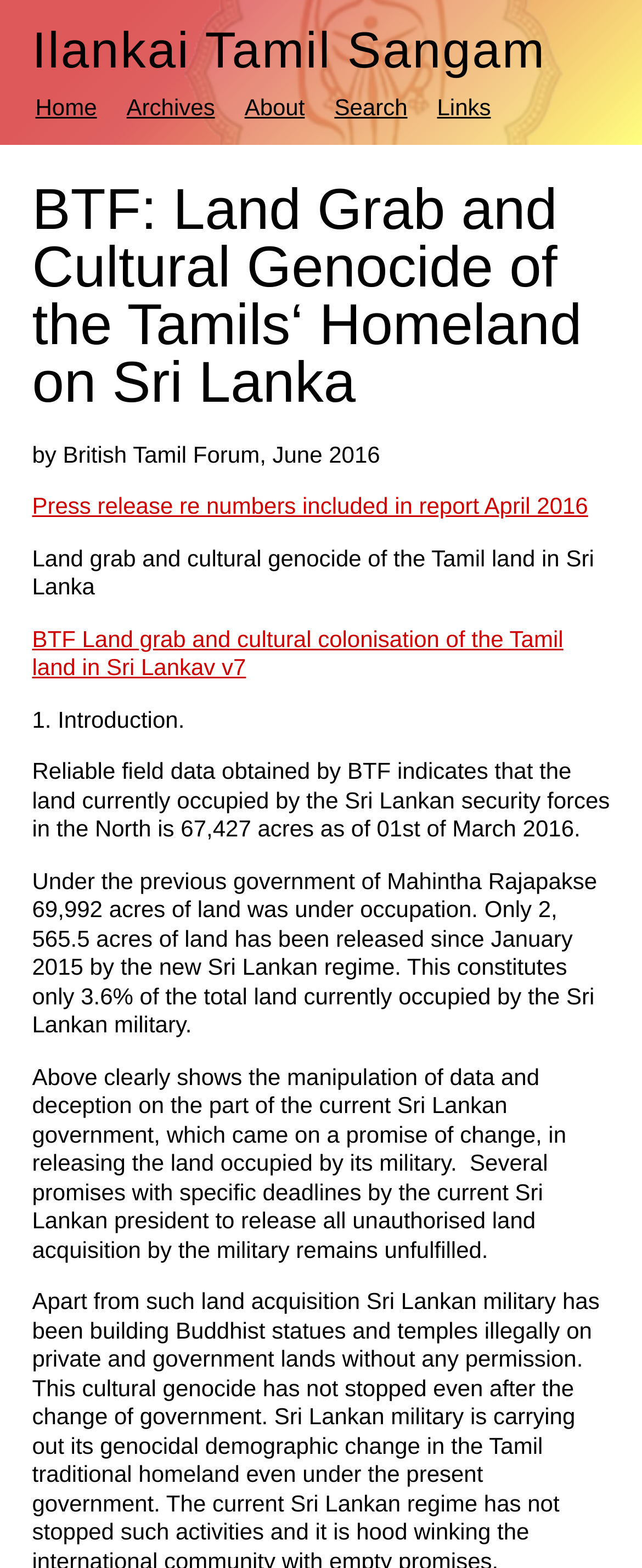What is the current occupation of land by the Sri Lankan security forces? Using the information from the screenshot, answer with a single word or phrase.

67,427 acres